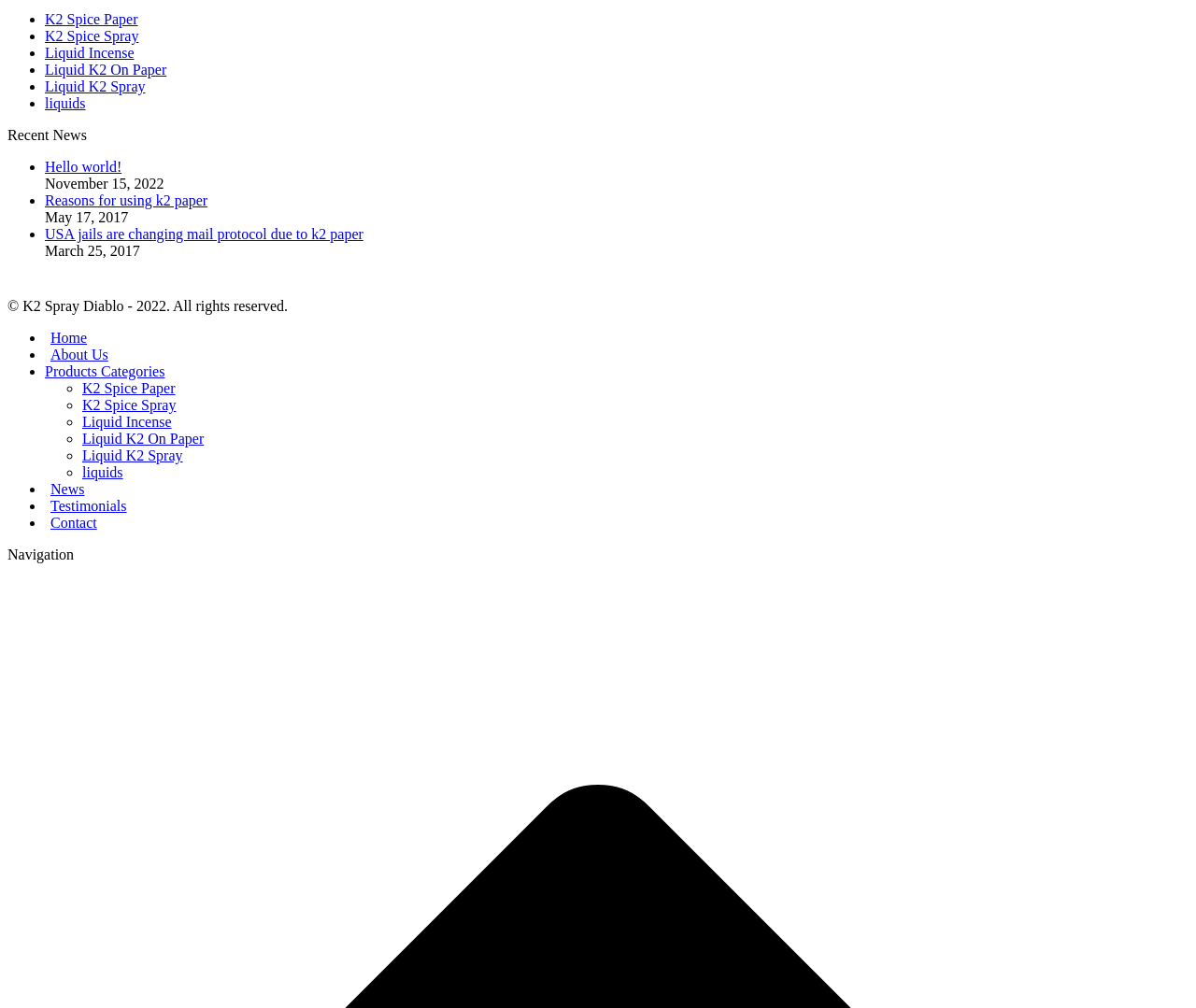Locate the bounding box coordinates of the UI element described by: "Proudly powered by WordPress". The bounding box coordinates should consist of four float numbers between 0 and 1, i.e., [left, top, right, bottom].

None